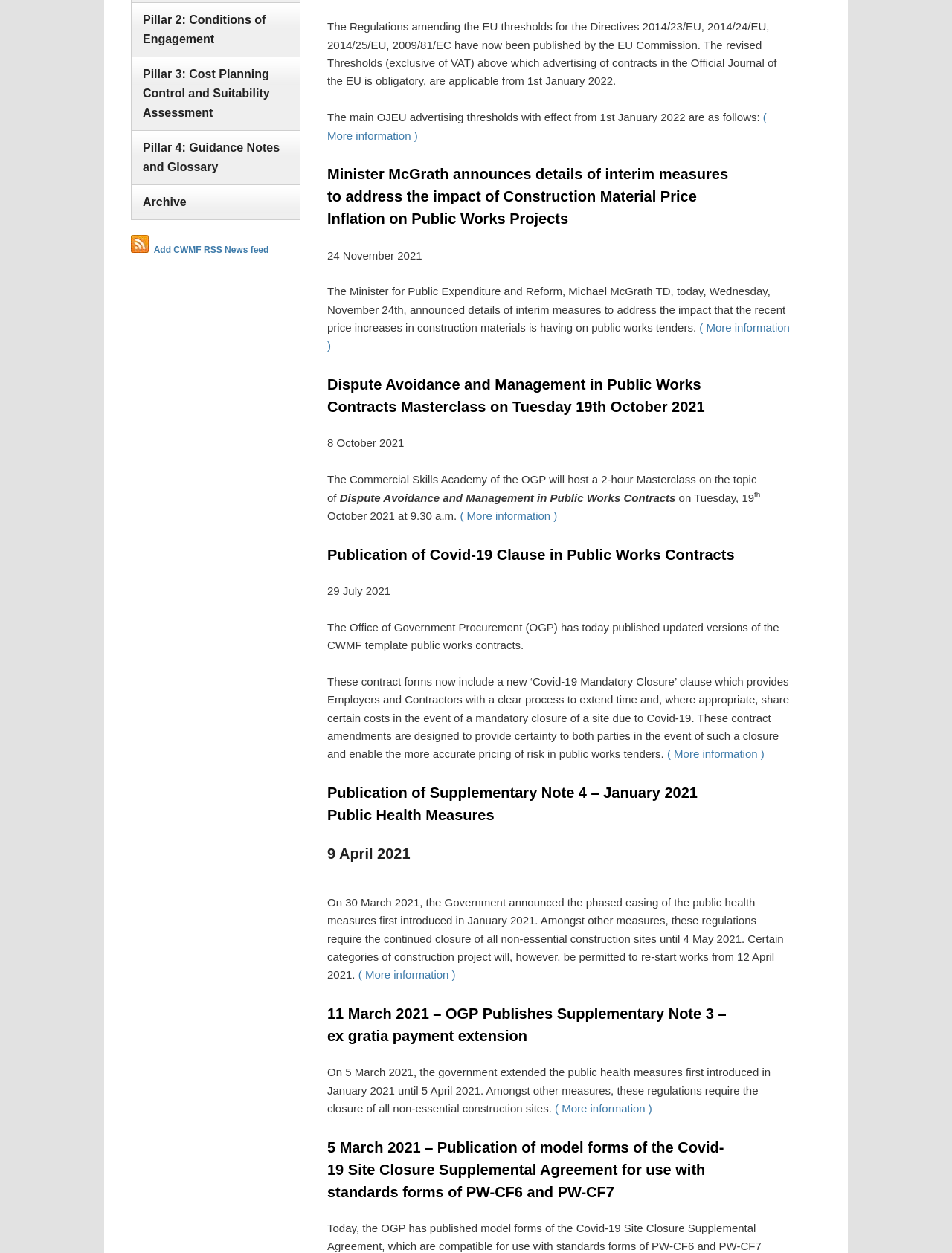Determine the bounding box for the UI element described here: "Add CWMF RSS News feed".

[0.161, 0.195, 0.282, 0.203]